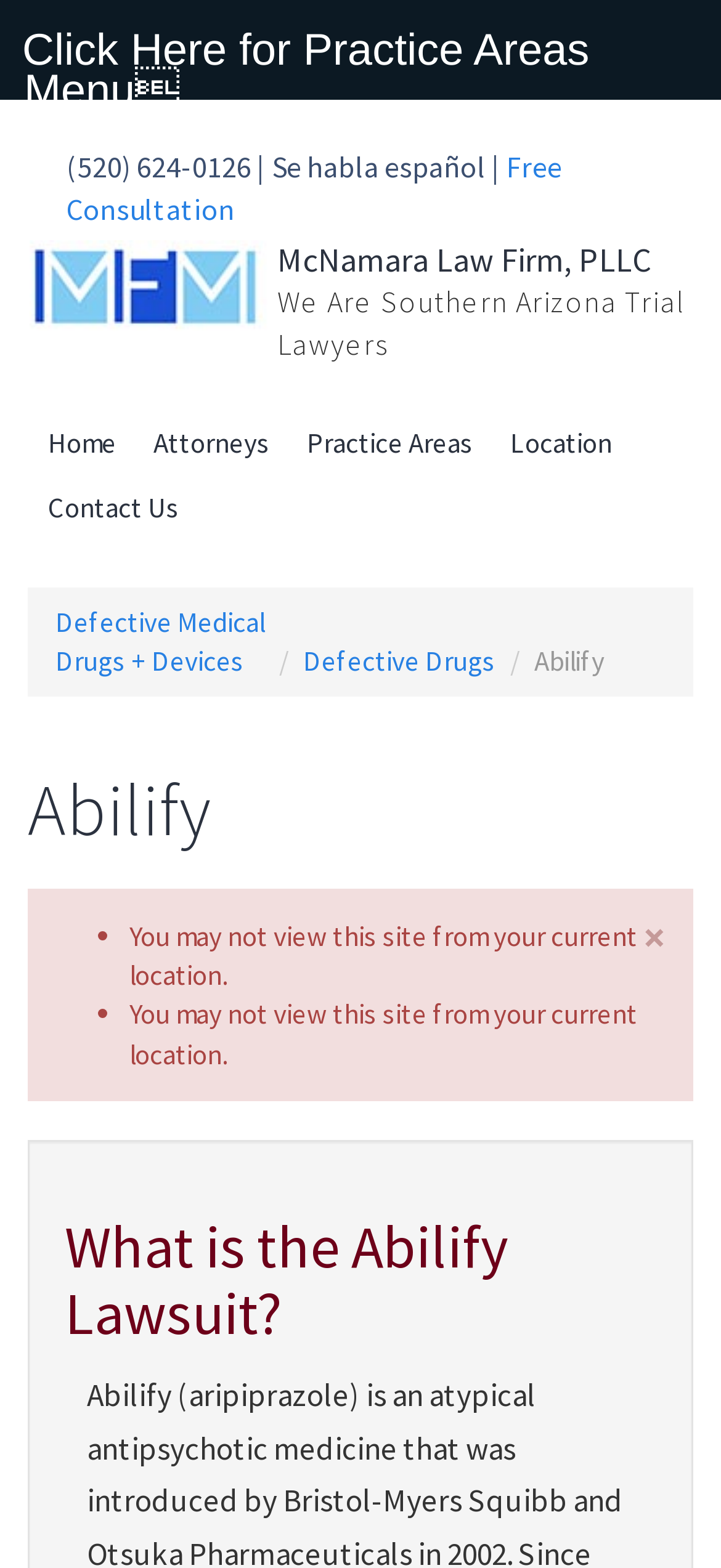Please identify the bounding box coordinates of the region to click in order to complete the given instruction: "View the 'Defective Medical Drugs + Devices' page". The coordinates should be four float numbers between 0 and 1, i.e., [left, top, right, bottom].

[0.077, 0.385, 0.367, 0.433]